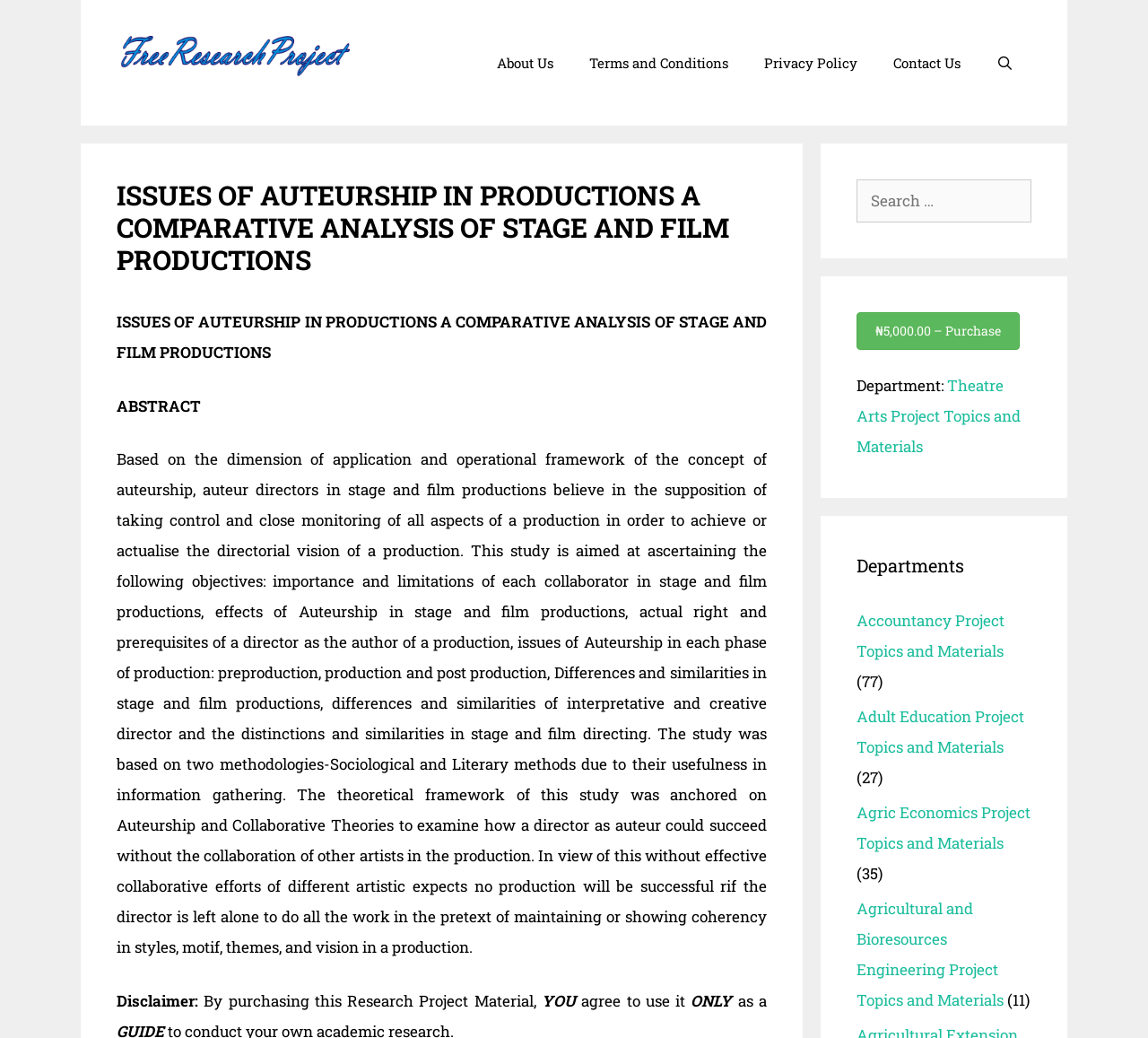Find the bounding box coordinates of the area that needs to be clicked in order to achieve the following instruction: "Enter email address". The coordinates should be specified as four float numbers between 0 and 1, i.e., [left, top, right, bottom].

None